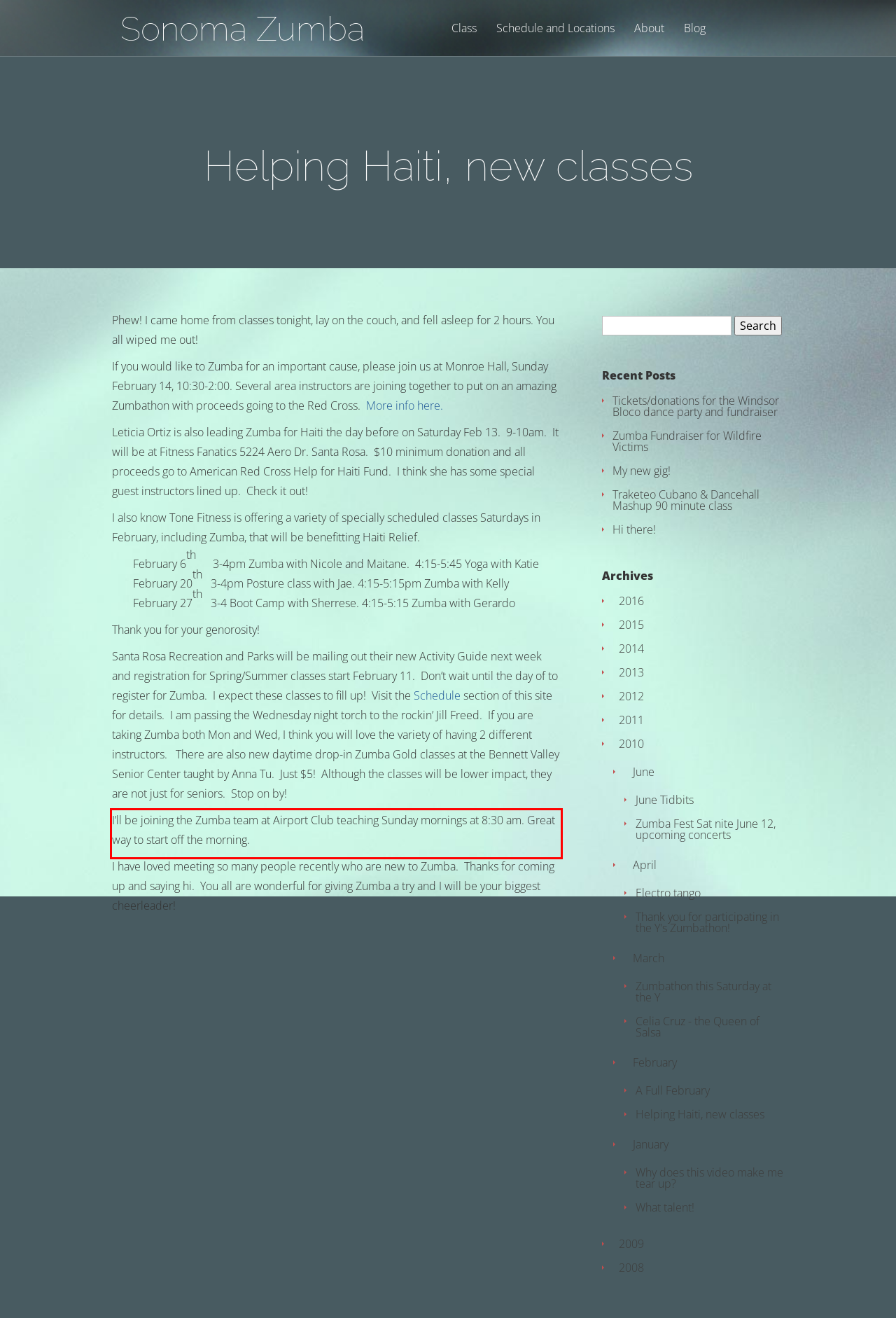Please analyze the screenshot of a webpage and extract the text content within the red bounding box using OCR.

I’ll be joining the Zumba team at Airport Club teaching Sunday mornings at 8:30 am. Great way to start off the morning.